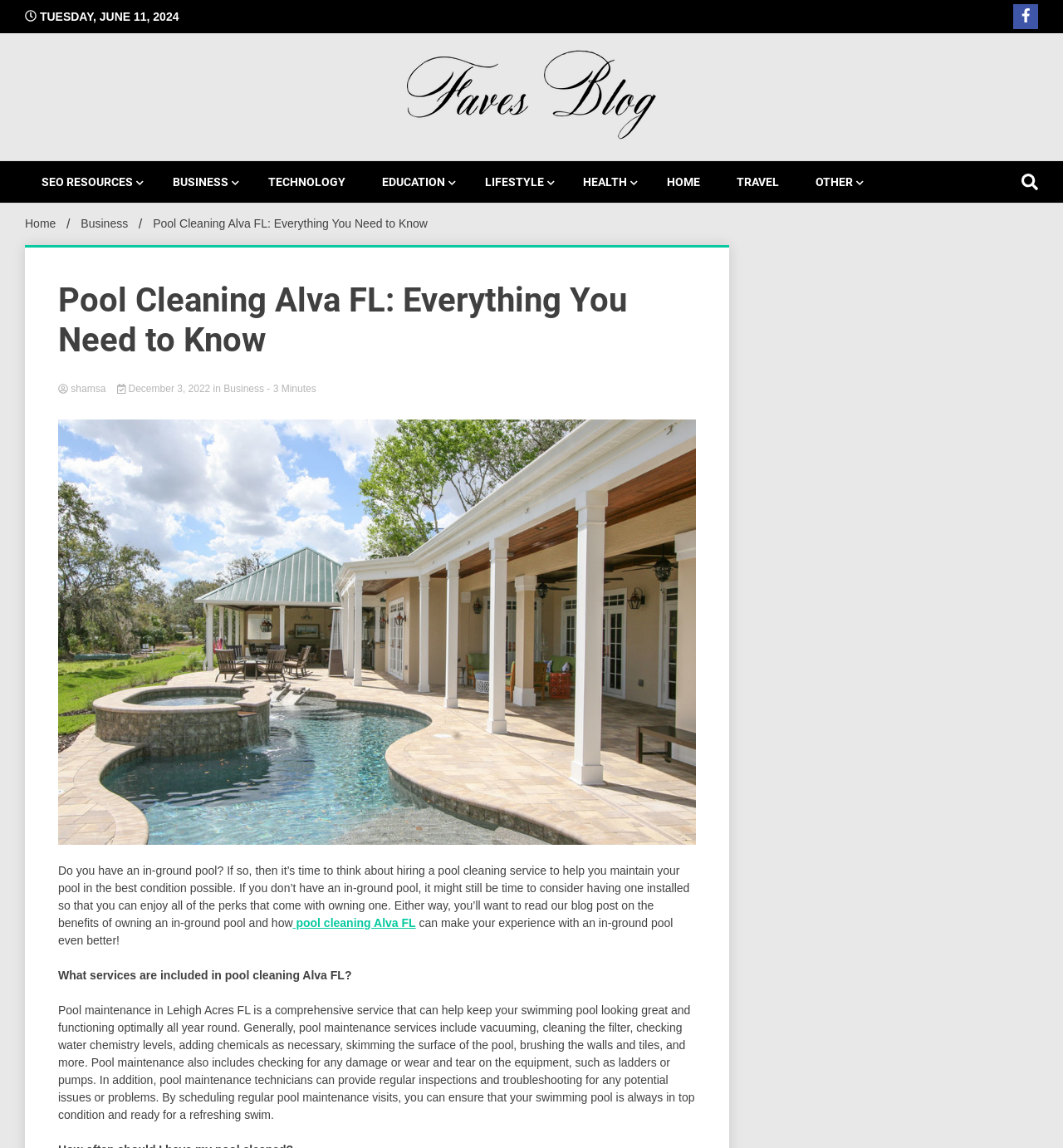What is the name of the blog?
Answer the question in a detailed and comprehensive manner.

I examined the top navigation bar and found a heading element with the text 'Faves Blog', which suggests that it is the name of the blog.